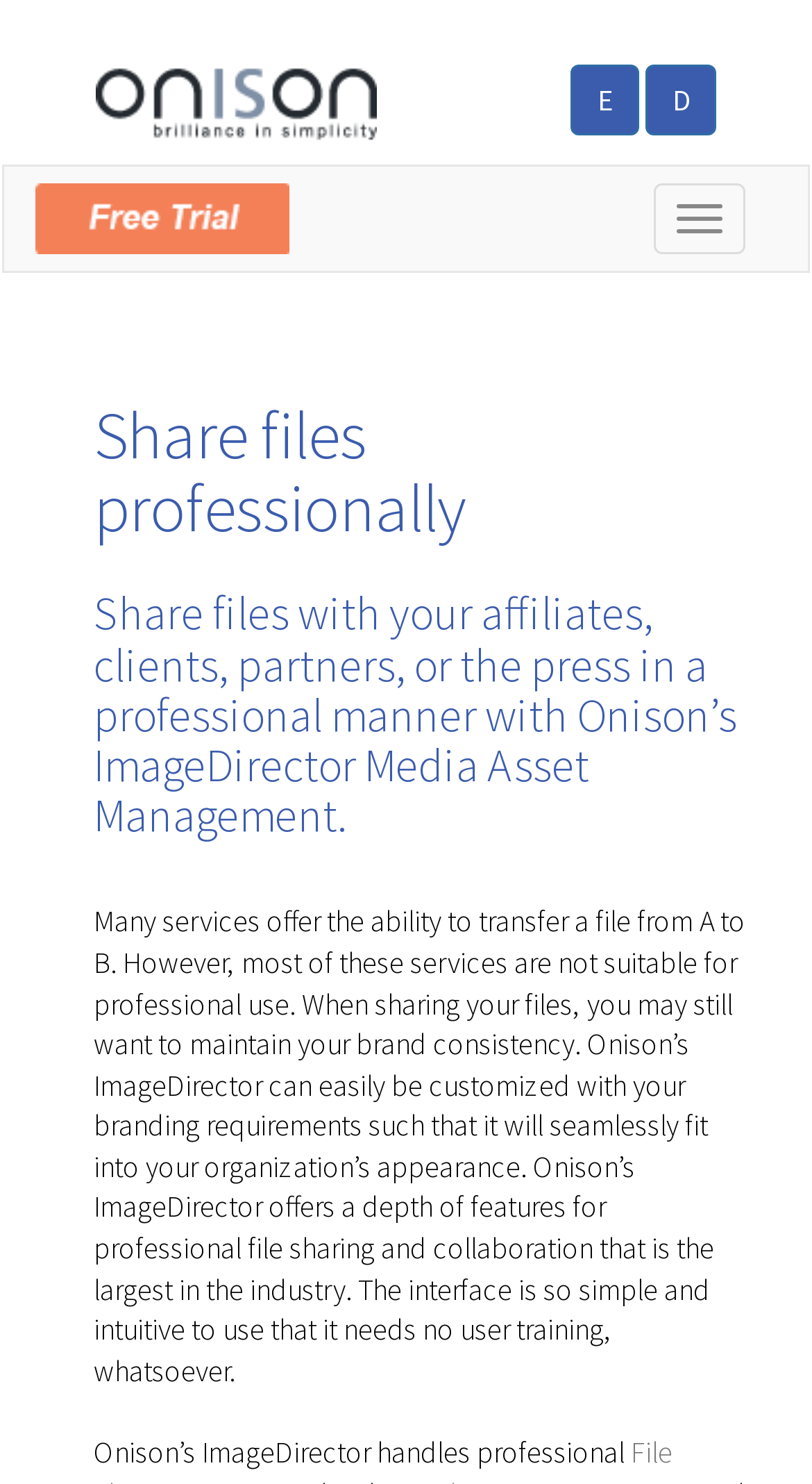Generate the text content of the main heading of the webpage.

Share files professionally